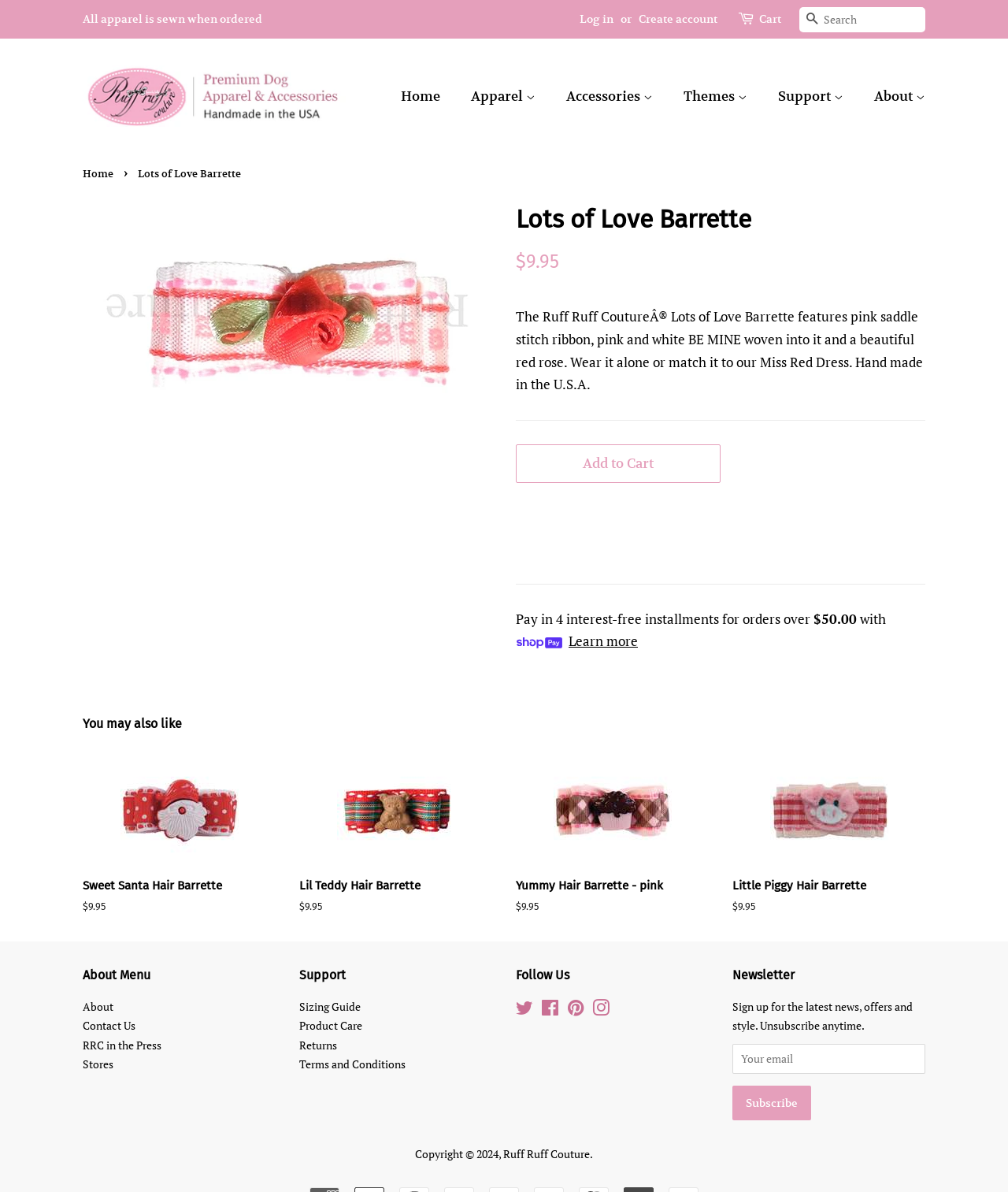Give a detailed explanation of the elements present on the webpage.

This webpage is about a product called "Lots of Love Barrette" from Ruff Ruff Couture. At the top of the page, there is a navigation menu with links to "Log in", "Create account", and "Cart". There is also a search bar with a "Search" button. Below the navigation menu, there is a logo of Ruff Ruff Couture and a menu with links to different categories such as "Apparel", "Accessories", "Themes", and "Support".

In the main content area, there is a large image of the product, which is a hair barrette with pink and white ribbon and a red rose. Below the image, there is a heading that reads "Lots of Love Barrette" and a description of the product, which mentions that it features pink saddle stitch ribbon, pink and white BE MINE woven into it, and a beautiful red rose. The description also mentions that it can be worn alone or matched with a dress.

Below the description, there is a section with the regular price of the product, which is $9.95. There is also a call-to-action button to "Add to Cart". Further down, there is a section that mentions the option to pay in 4 interest-free installments for orders over $50.00 with Shop Pay.

At the bottom of the page, there is a section that recommends other products, with images and links to "Sweet Santa Hair Barrette", "Lil Teddy Hair Barrette", and "Yummy Hair Barrette - pink", all of which have a regular price of $9.95.